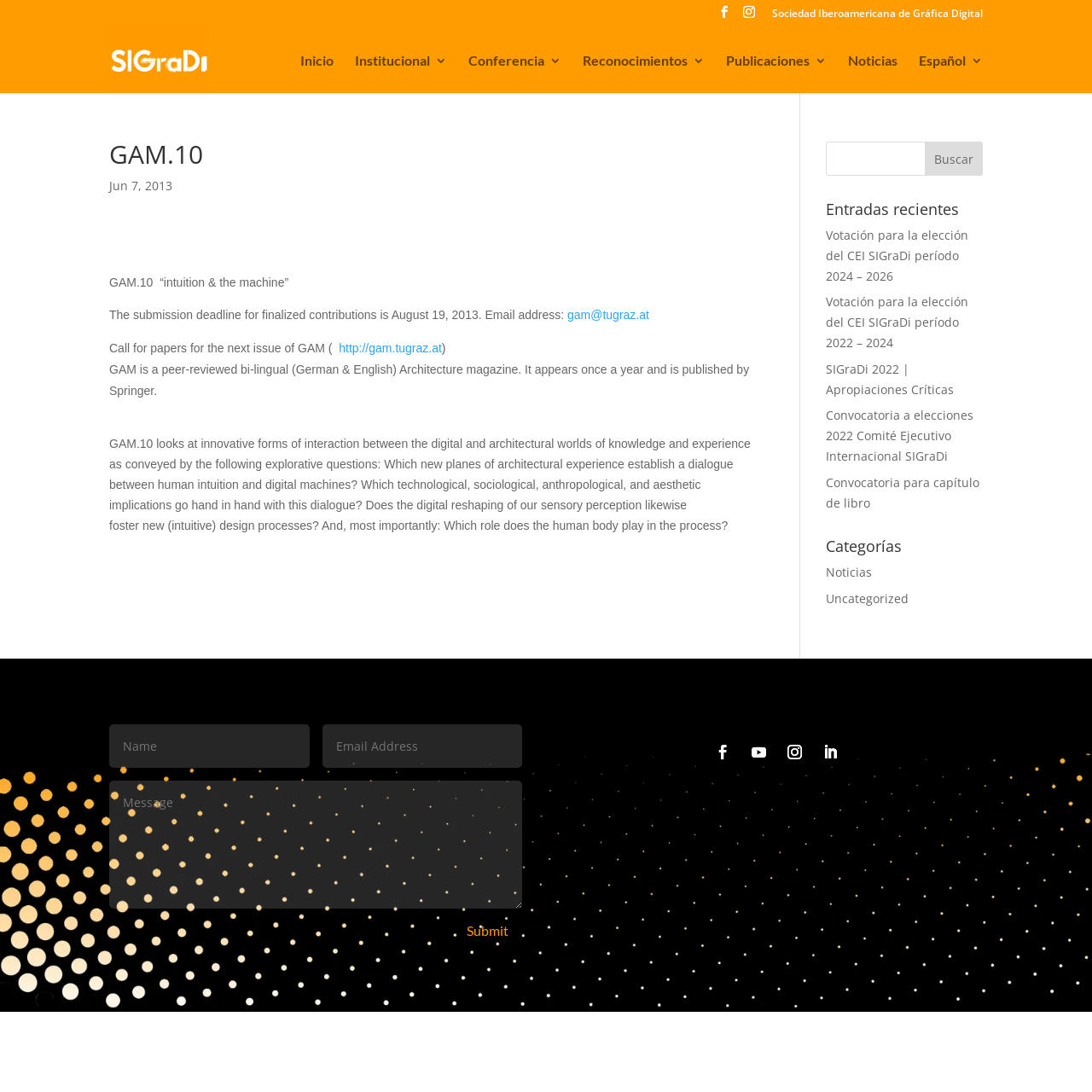Identify the bounding box coordinates of the part that should be clicked to carry out this instruction: "Click on 'Russian loss of life, who cares?' article".

None